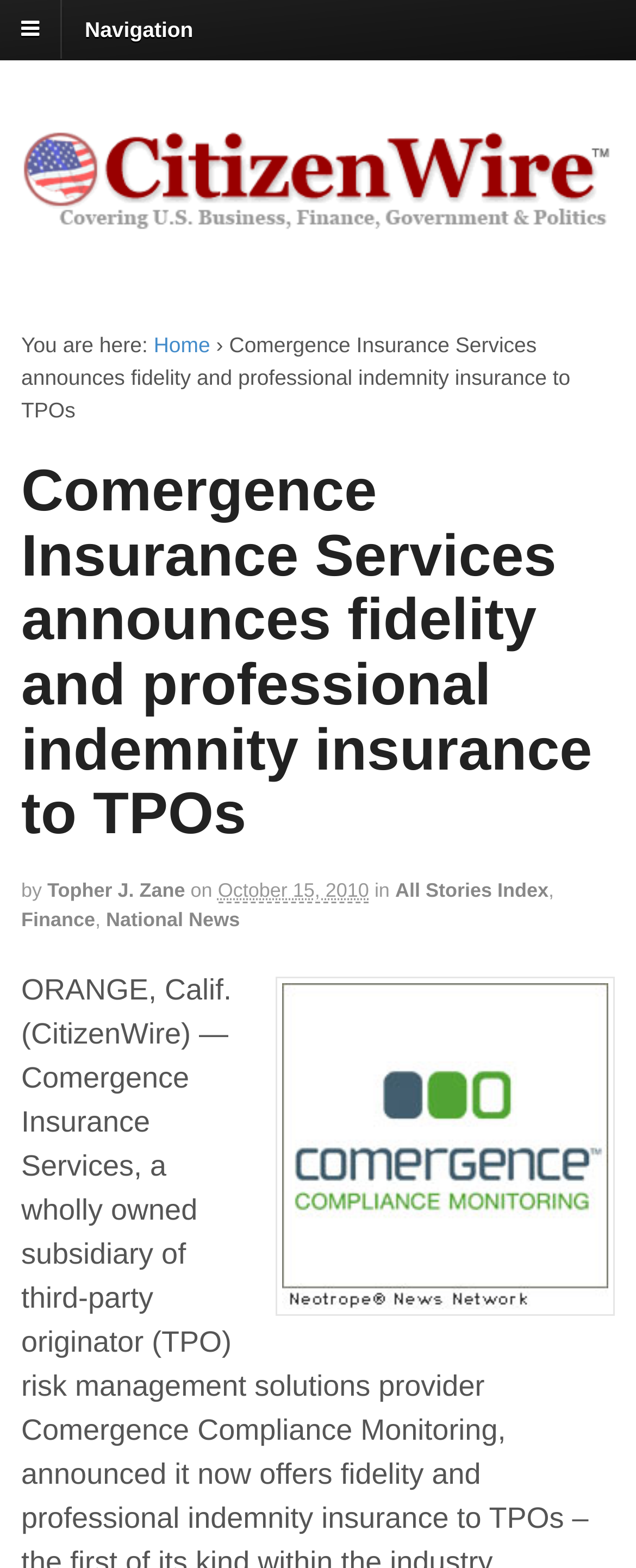Offer a detailed explanation of the webpage layout and contents.

The webpage appears to be a news article page. At the top, there is a navigation section with a heading "Navigation" and a link to "Navigation". Below this, there is a link to "CitizenWire" accompanied by an image with the same name. 

To the right of the "CitizenWire" link, there is a breadcrumb trail indicating the current page's location, starting with "You are here:" followed by links to "Home" and the current page's title, "Comergence Insurance Services announces fidelity and professional indemnity insurance to TPOs". 

The main content of the page is a news article with the same title as the breadcrumb trail. The article's title is a heading, and below it, there is a byline indicating the author, "Topher J. Zane", and a timestamp, "October 15, 2010". 

Below the byline, there are links to "All Stories Index", "Finance", and "National News", which appear to be categories or tags related to the article. 

At the bottom of the page, there is an image related to "third party originator", which is likely a relevant concept to the article's content.